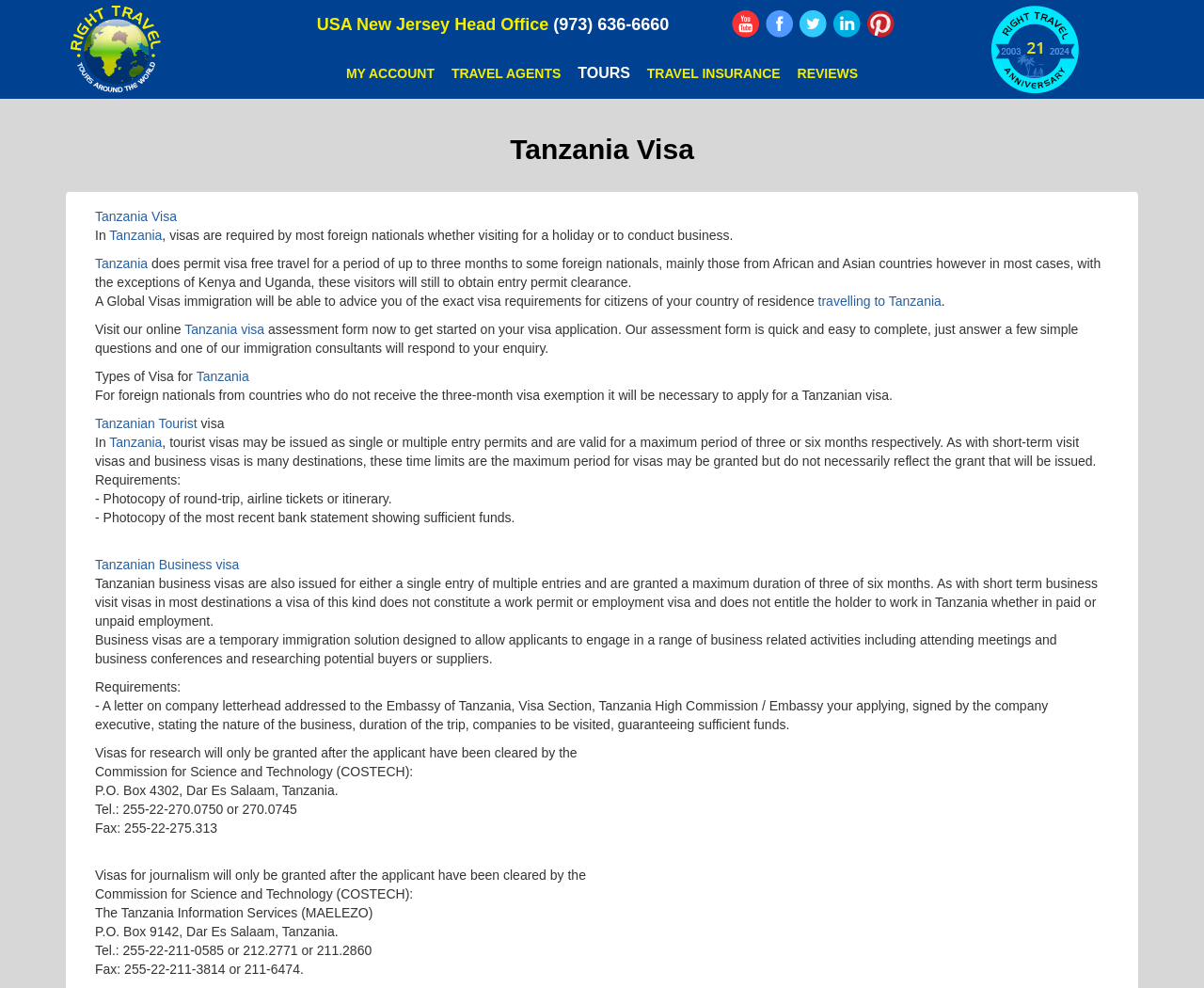Given the webpage screenshot and the description, determine the bounding box coordinates (top-left x, top-left y, bottom-right x, bottom-right y) that define the location of the UI element matching this description: Contact & Inquiries

None